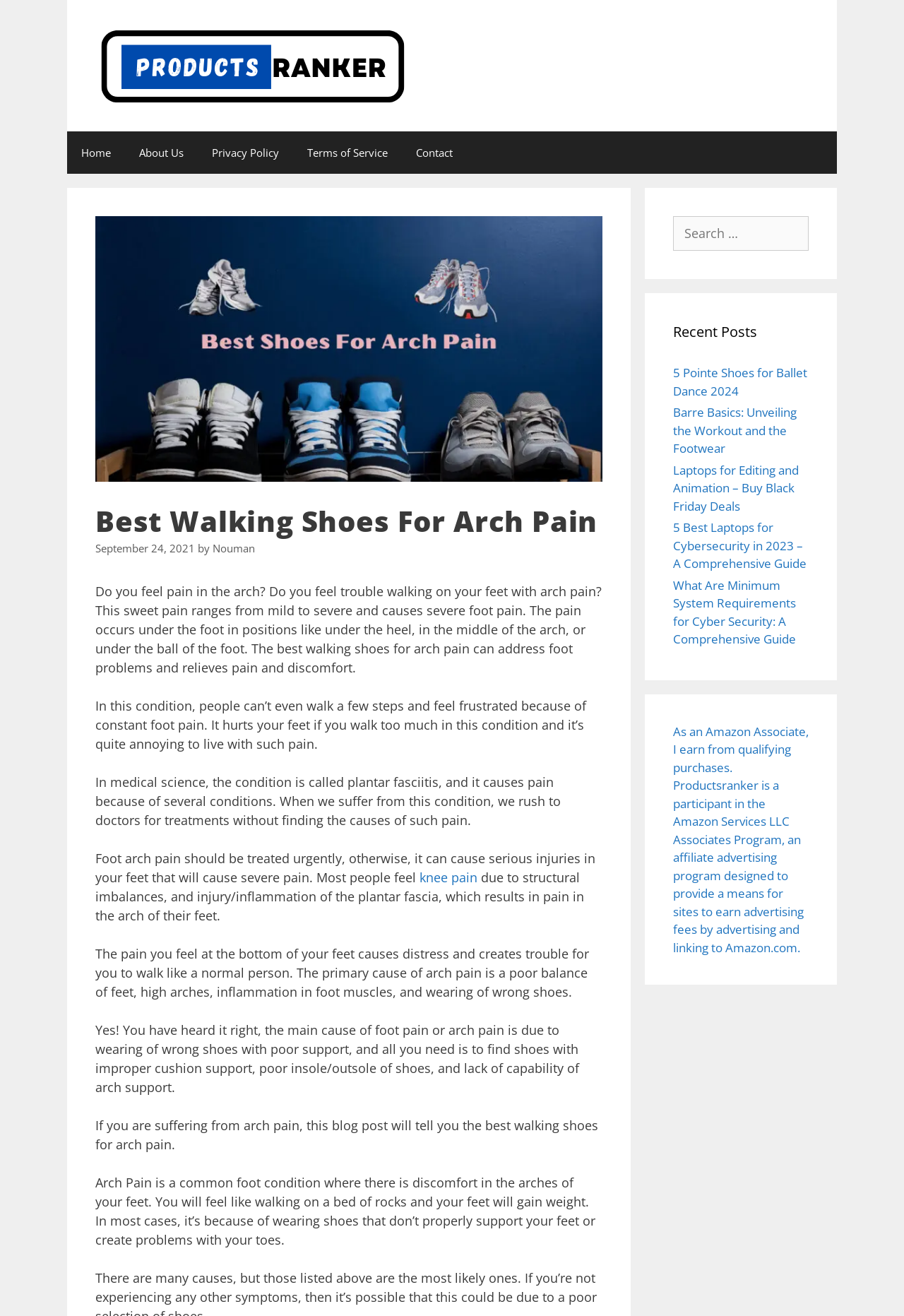What is the purpose of the article?
Using the details shown in the screenshot, provide a comprehensive answer to the question.

The purpose of the article is to recommend the best walking shoes for arch pain, as mentioned in the introduction and conclusion of the article. The article aims to provide a solution to people suffering from arch pain by suggesting suitable shoes.